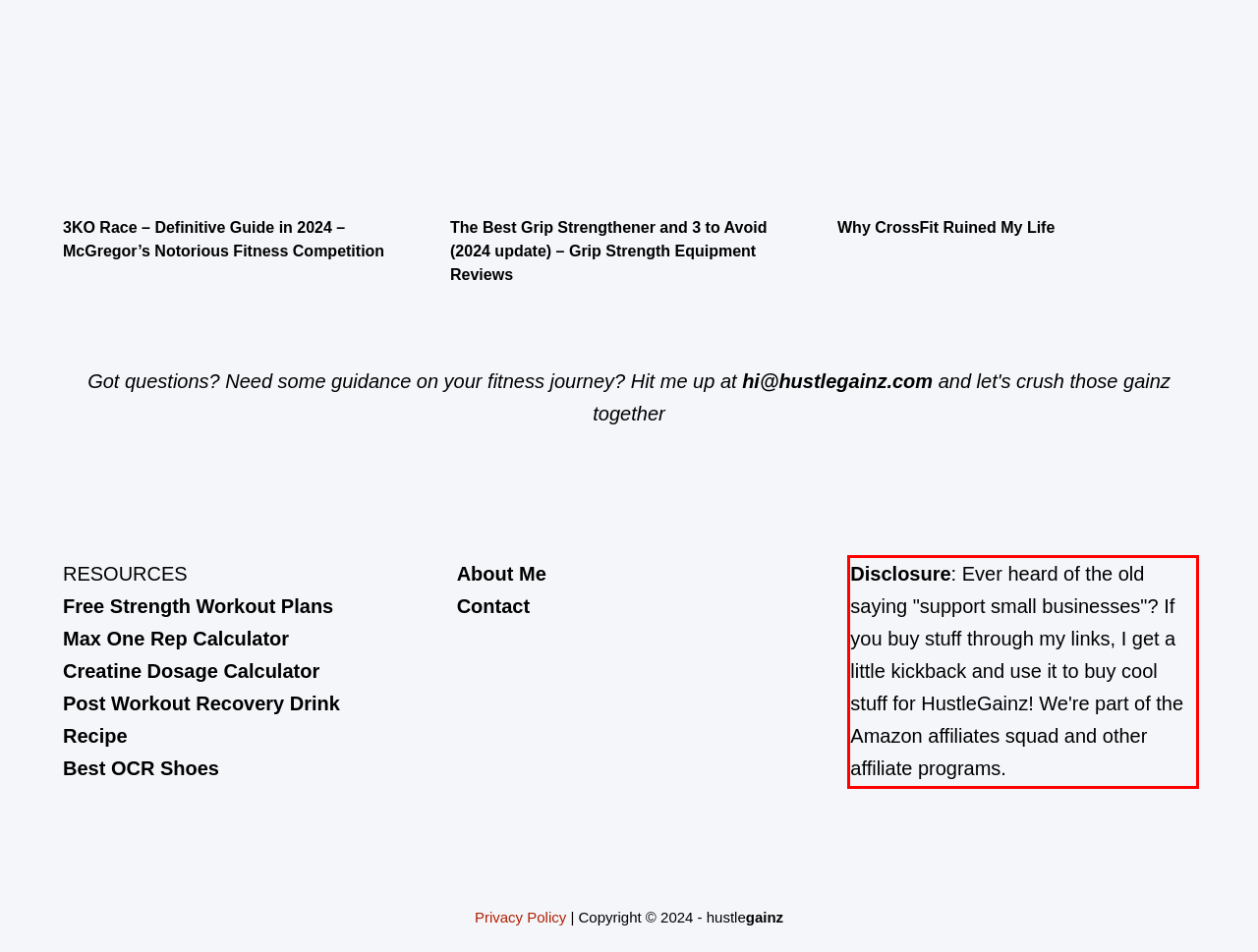There is a screenshot of a webpage with a red bounding box around a UI element. Please use OCR to extract the text within the red bounding box.

Disclosure: Ever heard of the old saying "support small businesses"? If you buy stuff through my links, I get a little kickback and use it to buy cool stuff for HustleGainz! We're part of the Amazon affiliates squad and other affiliate programs.